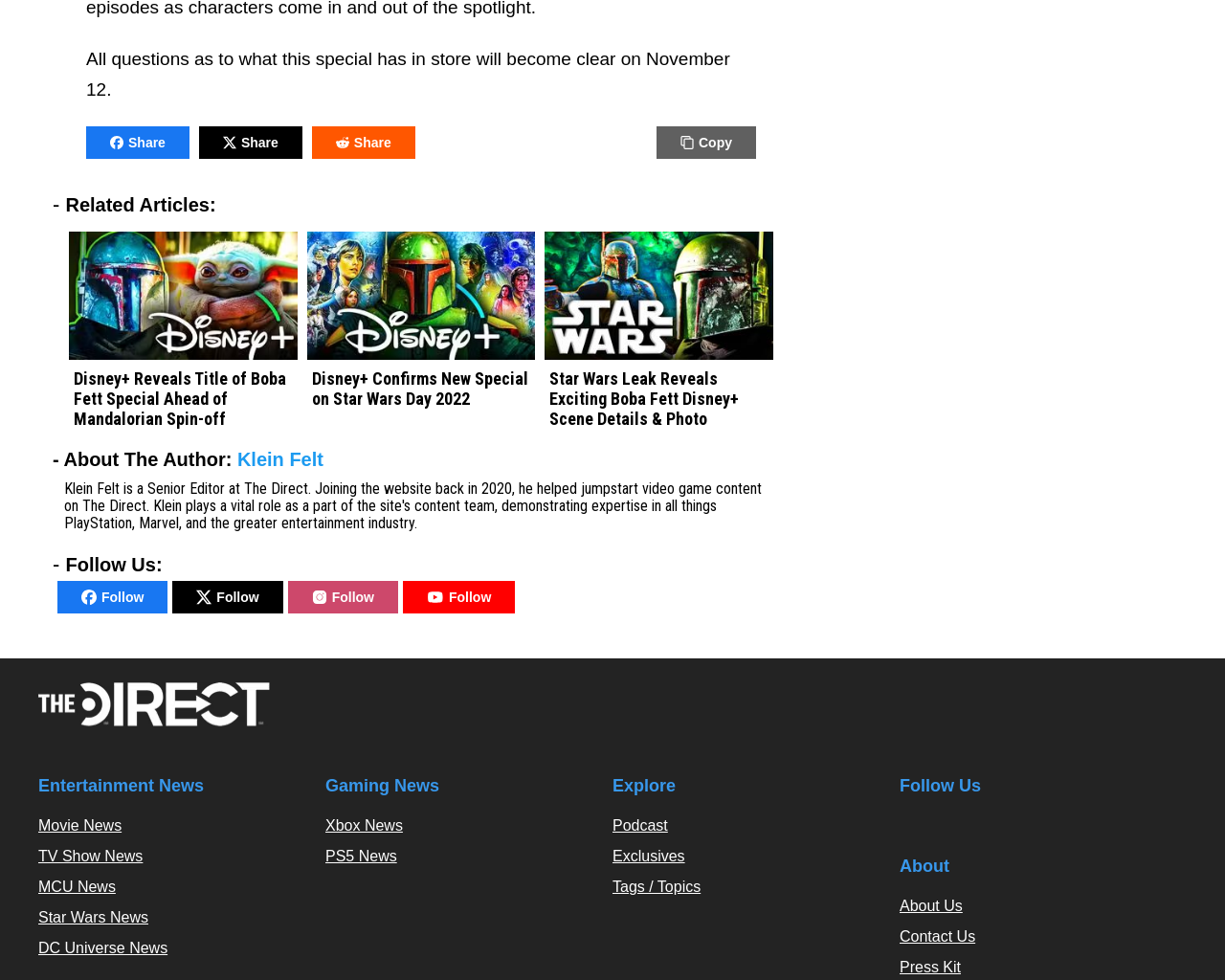Using the provided description Follow, find the bounding box coordinates for the UI element. Provide the coordinates in (top-left x, top-left y, bottom-right x, bottom-right y) format, ensuring all values are between 0 and 1.

[0.329, 0.593, 0.421, 0.626]